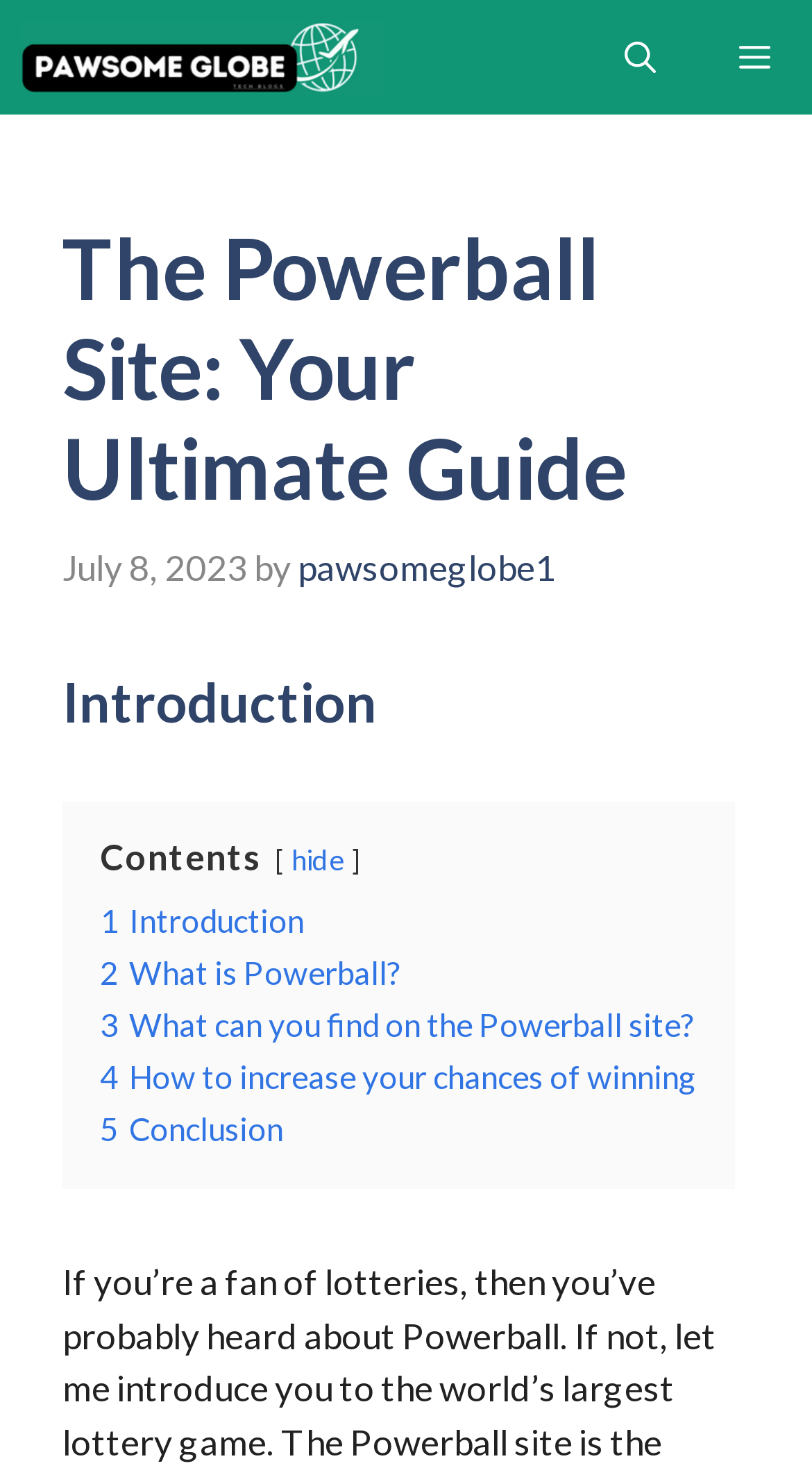Extract the top-level heading from the webpage and provide its text.

The Powerball Site: Your Ultimate Guide